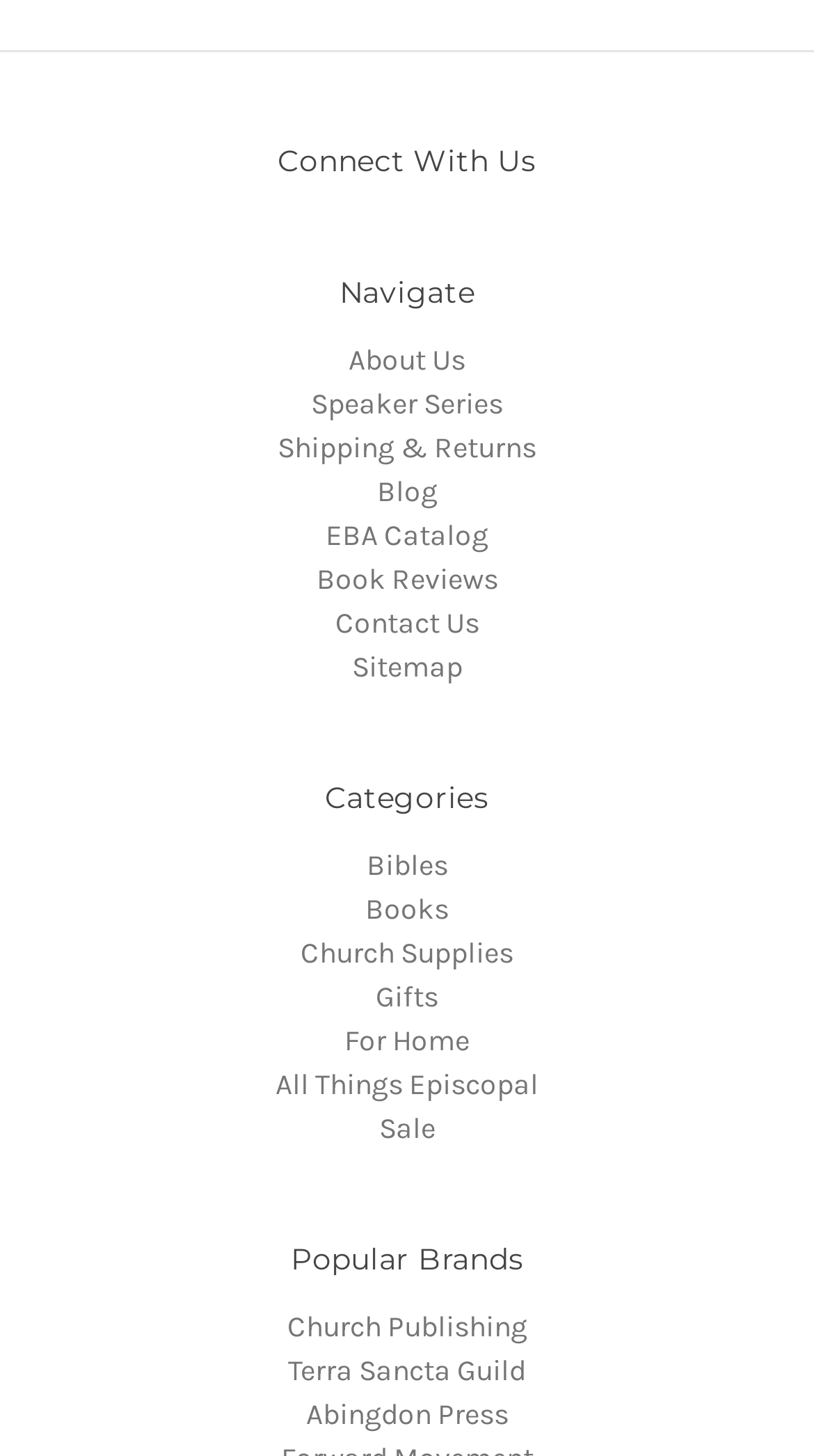Please respond to the question using a single word or phrase:
What is the second link under the 'Categories' heading?

Books